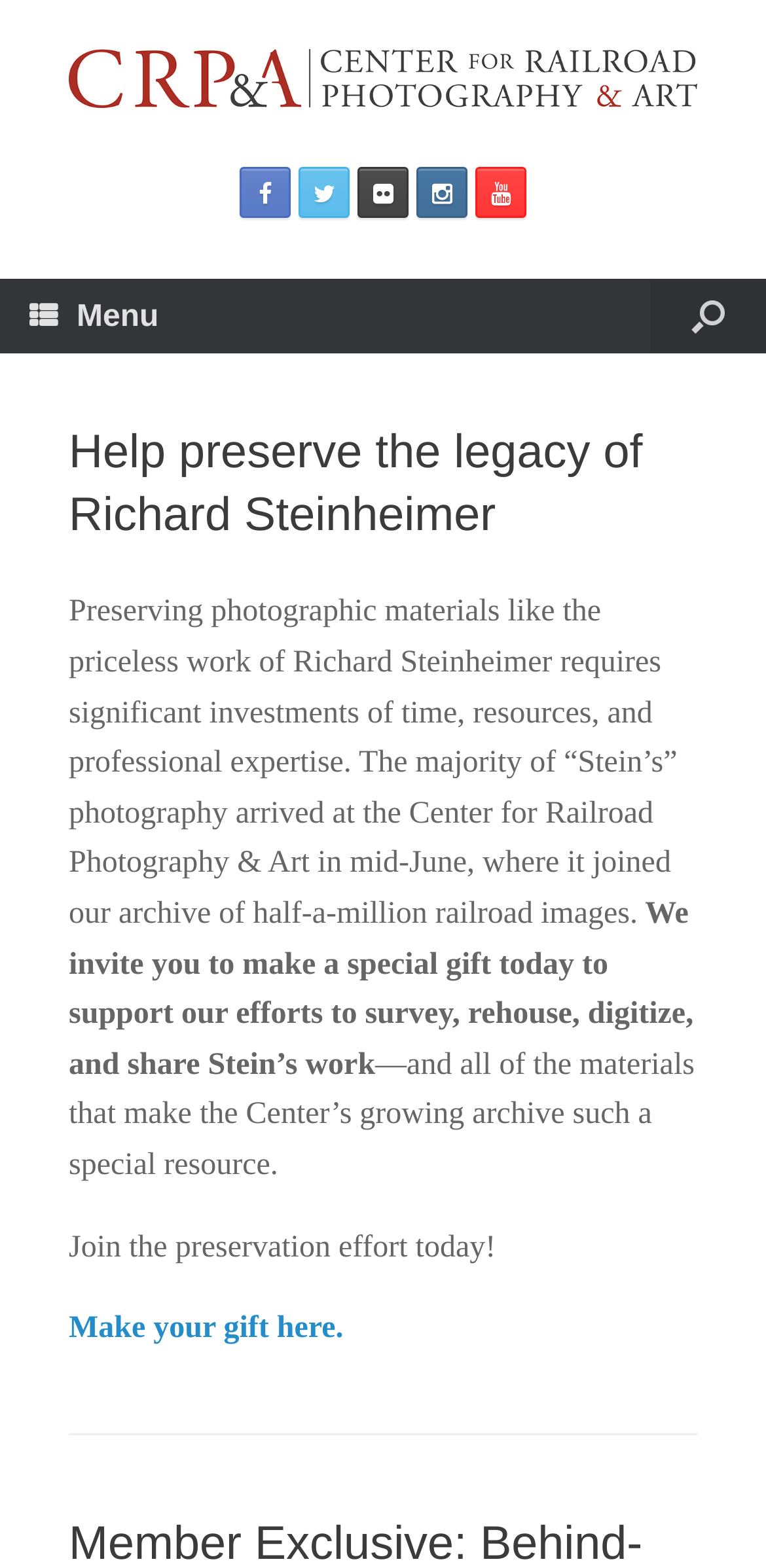Determine the bounding box for the UI element that matches this description: "Menu".

[0.0, 0.177, 0.246, 0.225]